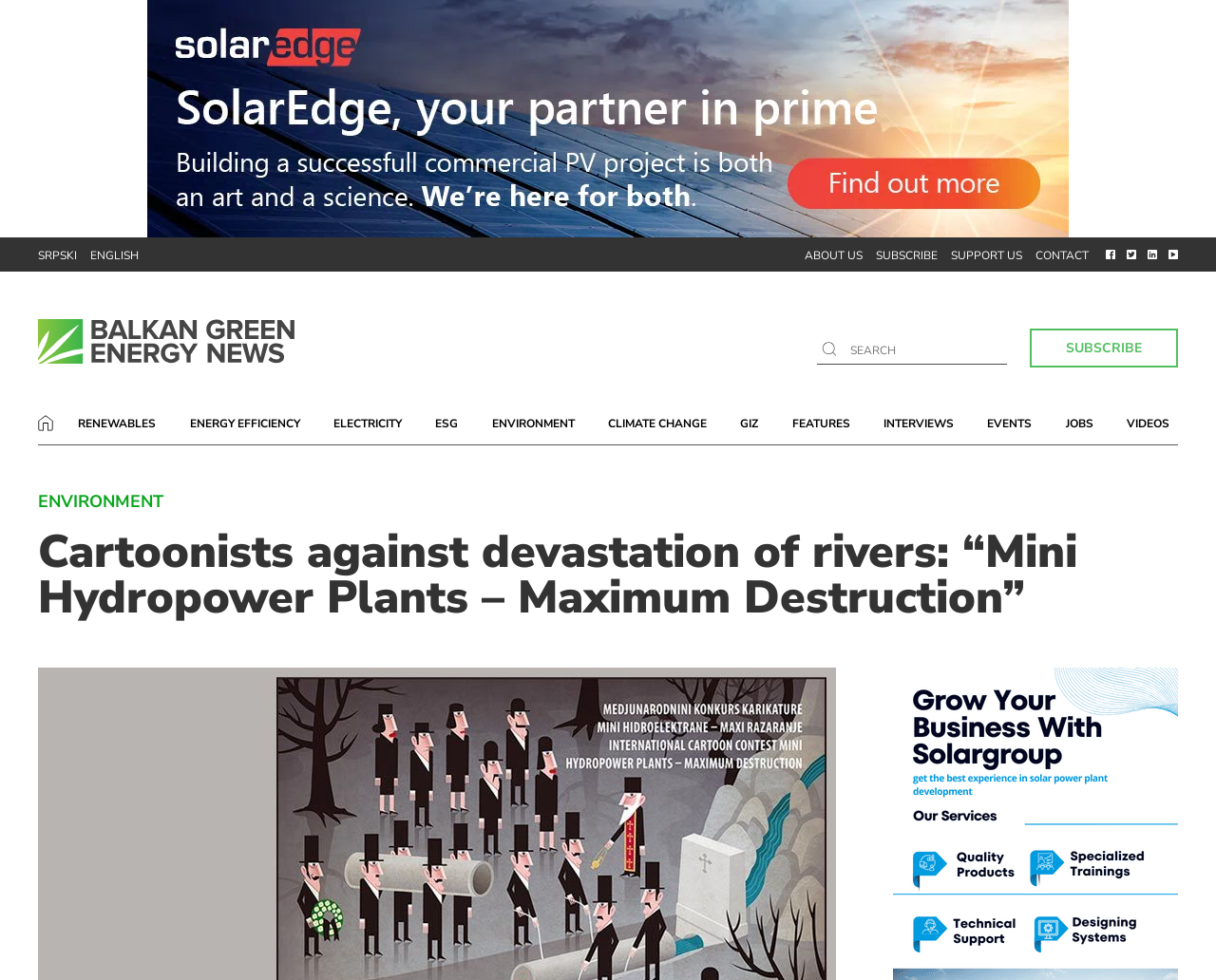What is the theme of the cartoon contest?
Answer the question with a single word or phrase by looking at the picture.

Mini Hydropower Plants – Maximum Destruction